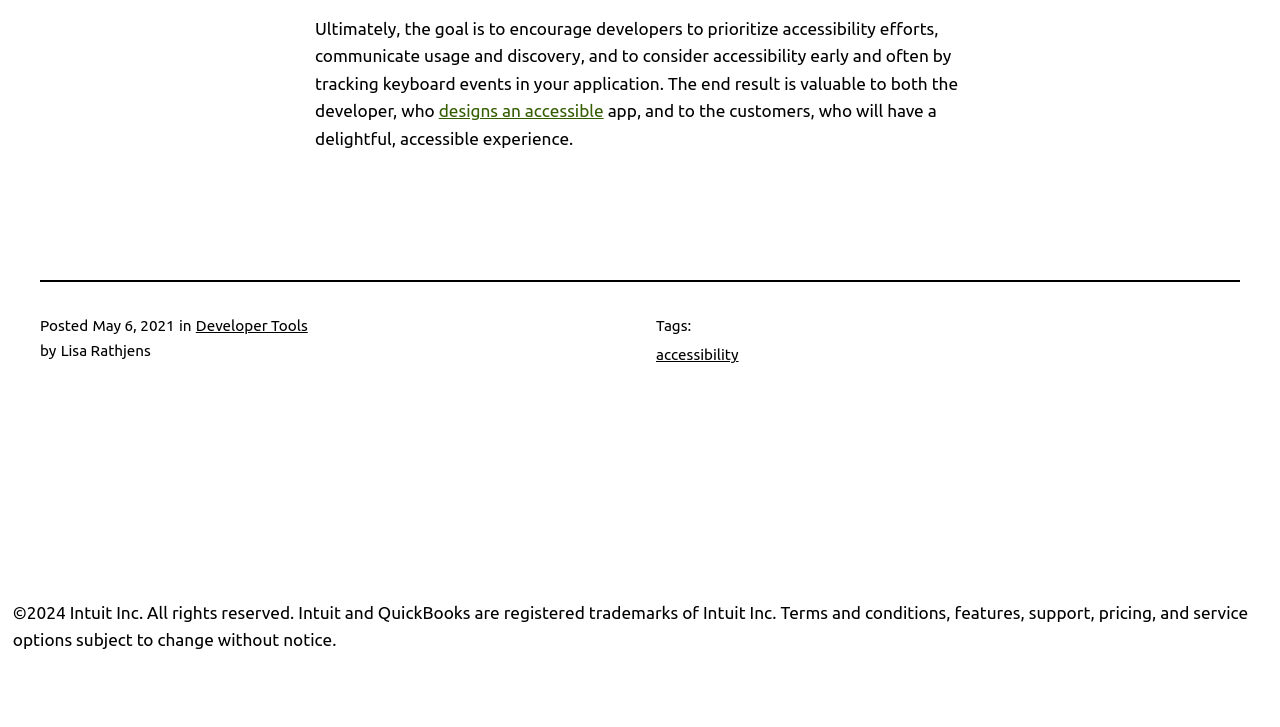Who is the author of the article?
Please provide a single word or phrase answer based on the image.

Lisa Rathjens